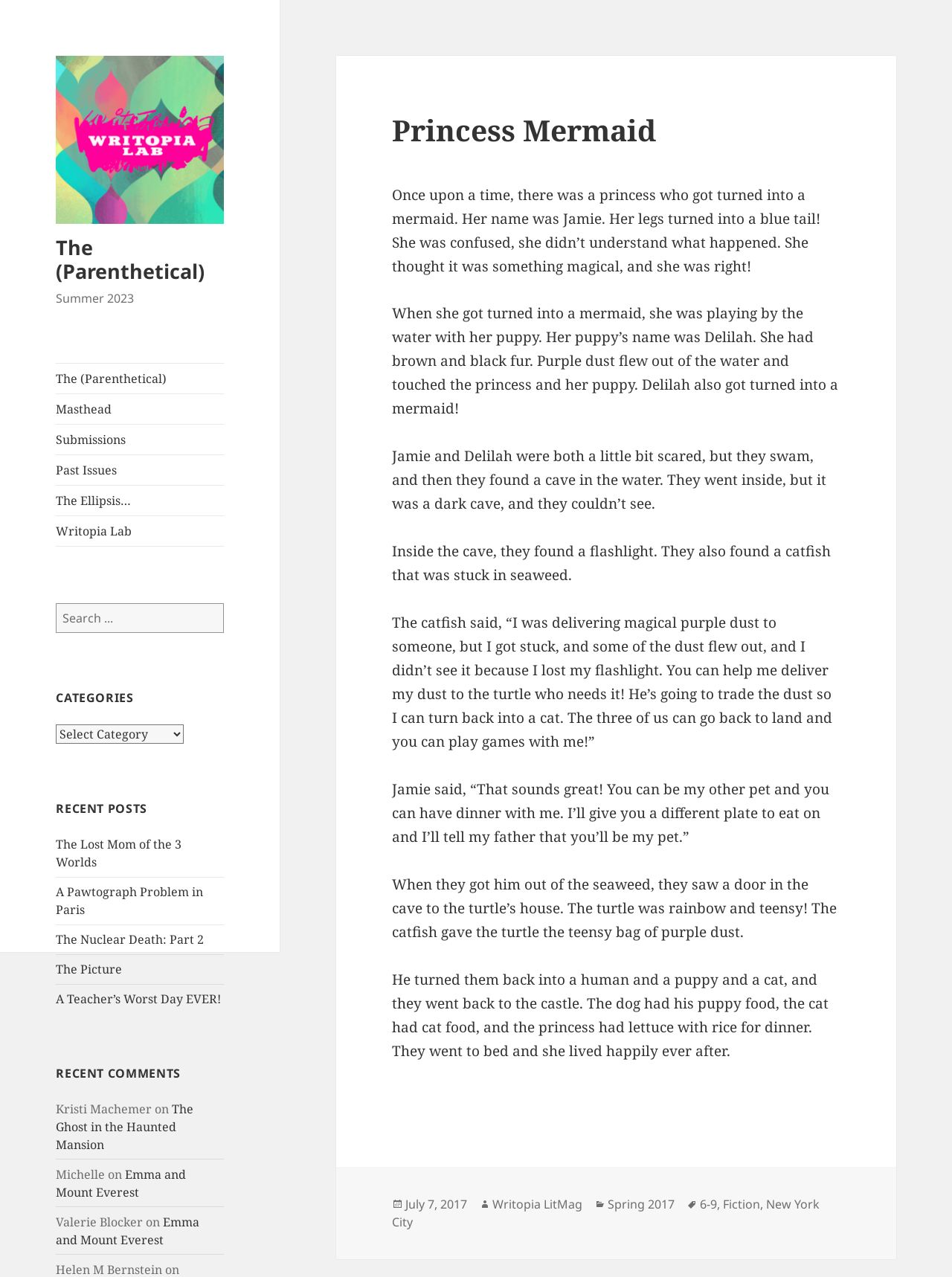In what season was this story published?
Please answer the question as detailed as possible based on the image.

The categories section of the webpage mentions that the story was published in the Spring 2017 issue.